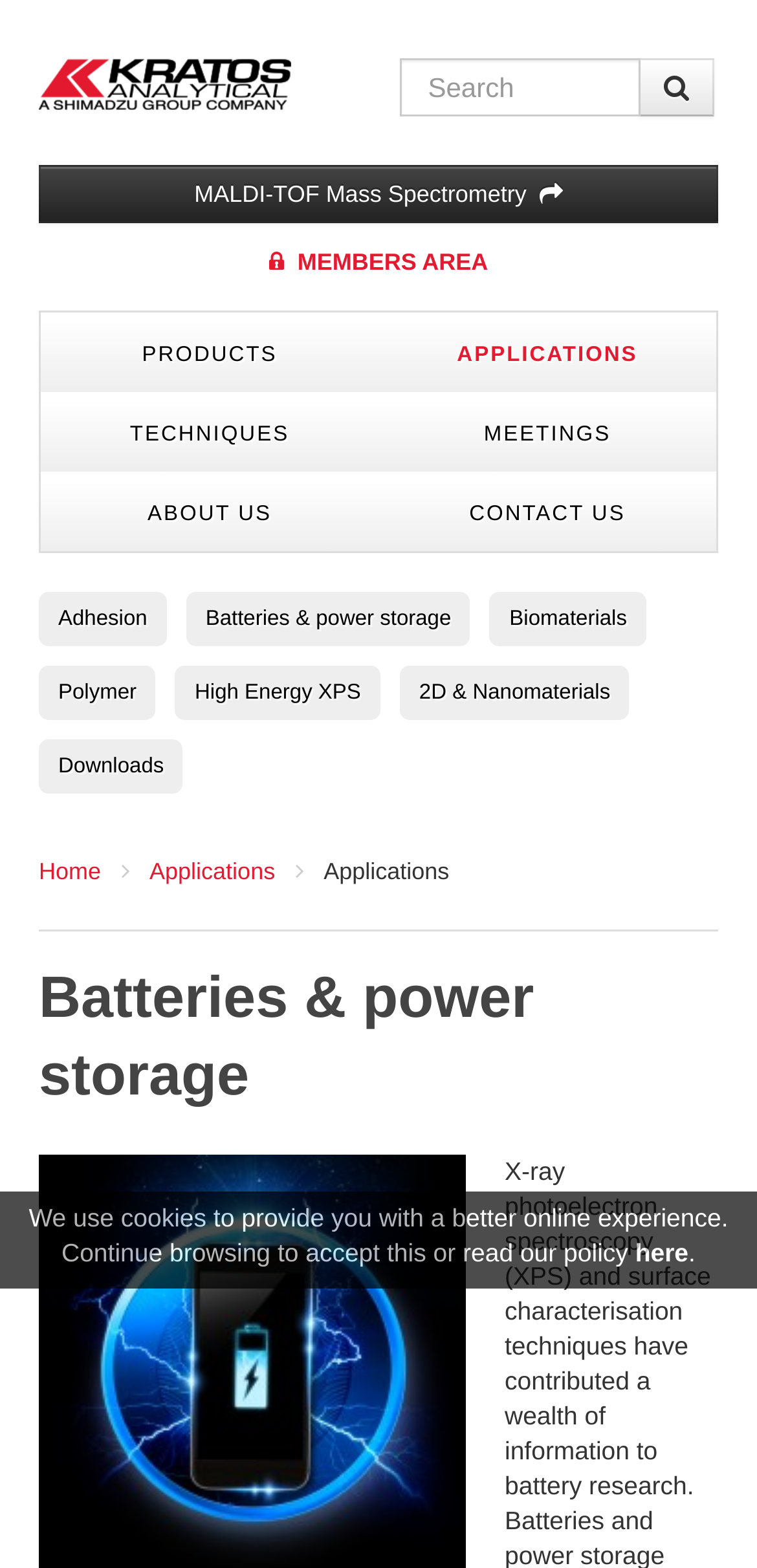Identify the bounding box coordinates for the region of the element that should be clicked to carry out the instruction: "go to home page". The bounding box coordinates should be four float numbers between 0 and 1, i.e., [left, top, right, bottom].

[0.051, 0.037, 0.385, 0.105]